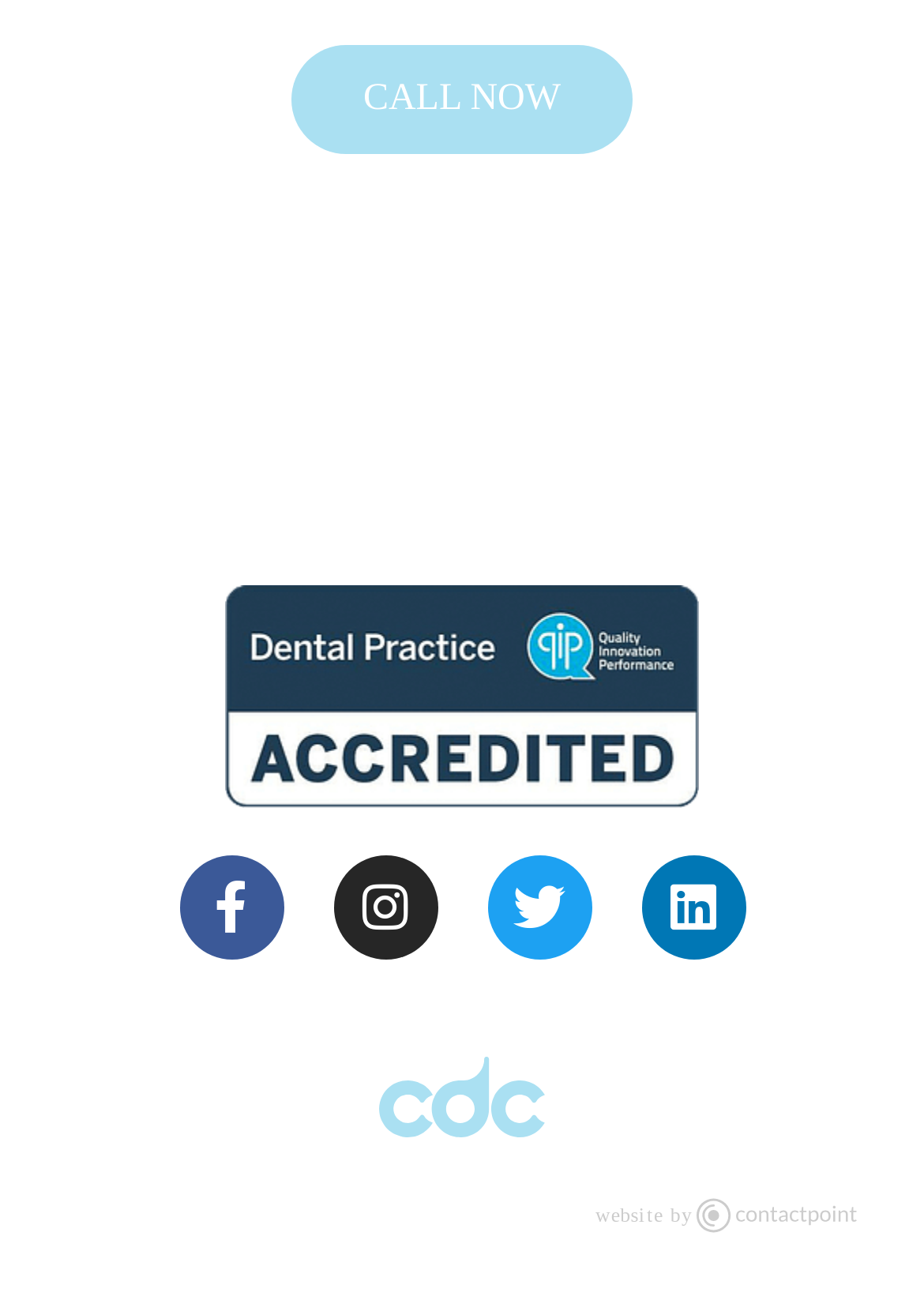Please give a one-word or short phrase response to the following question: 
What is the address of the dental practice?

Ground Floor, 468 St Kilda Road